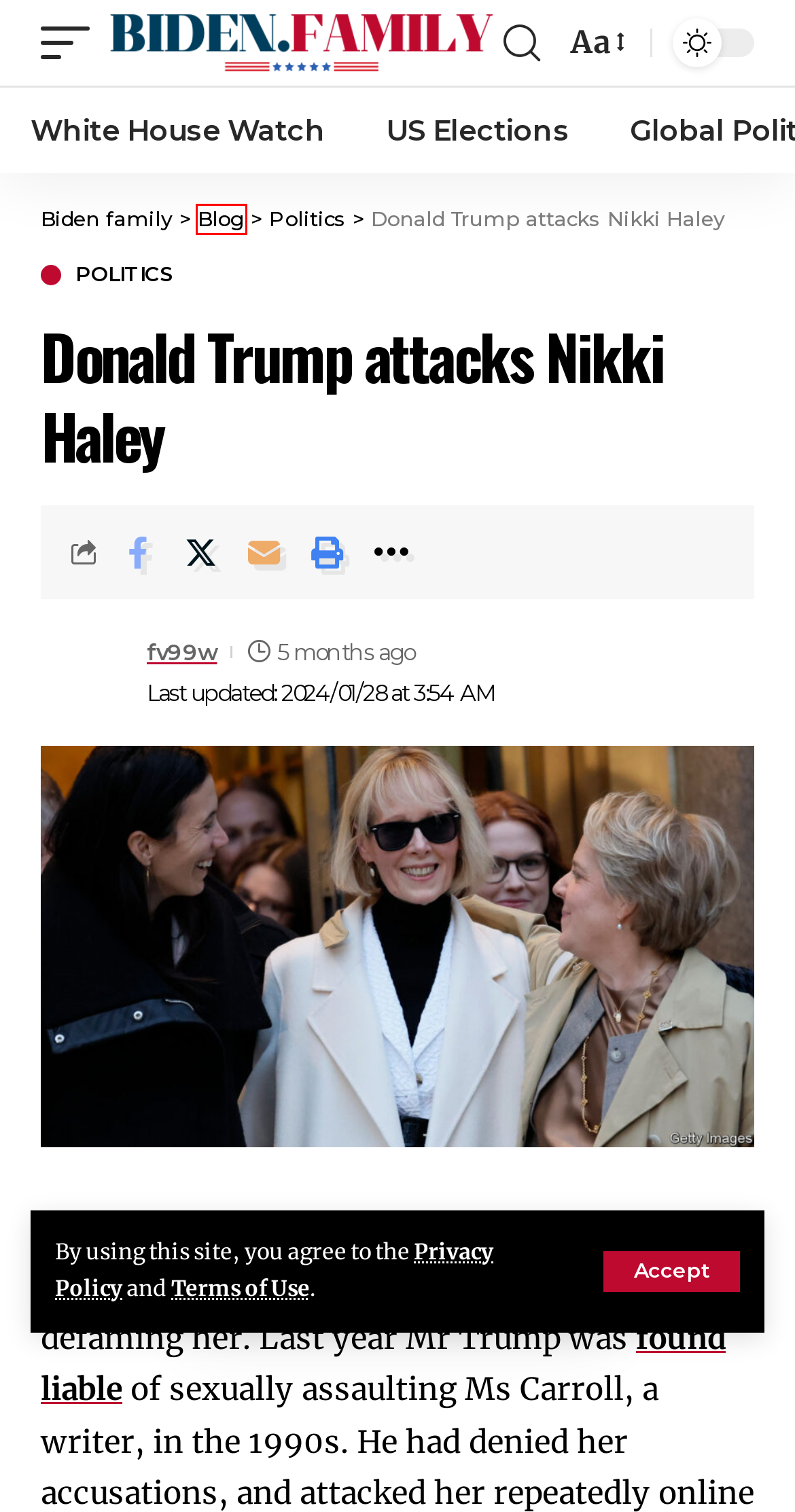Review the screenshot of a webpage which includes a red bounding box around an element. Select the description that best fits the new webpage once the element in the bounding box is clicked. Here are the candidates:
A. US Elections – Biden family
B. First Family – Biden family
C. Blog – Biden family
D. fv99w – Biden family
E. Political Trends – Biden family
F. New York repeals call for U.S. constitutional convention – Biden family
G. Biden Promised Calm After Trump Chaos, but the World Has Not Cooperated – Biden family
H. Biden family – Politics, Biden, and Beyond

C